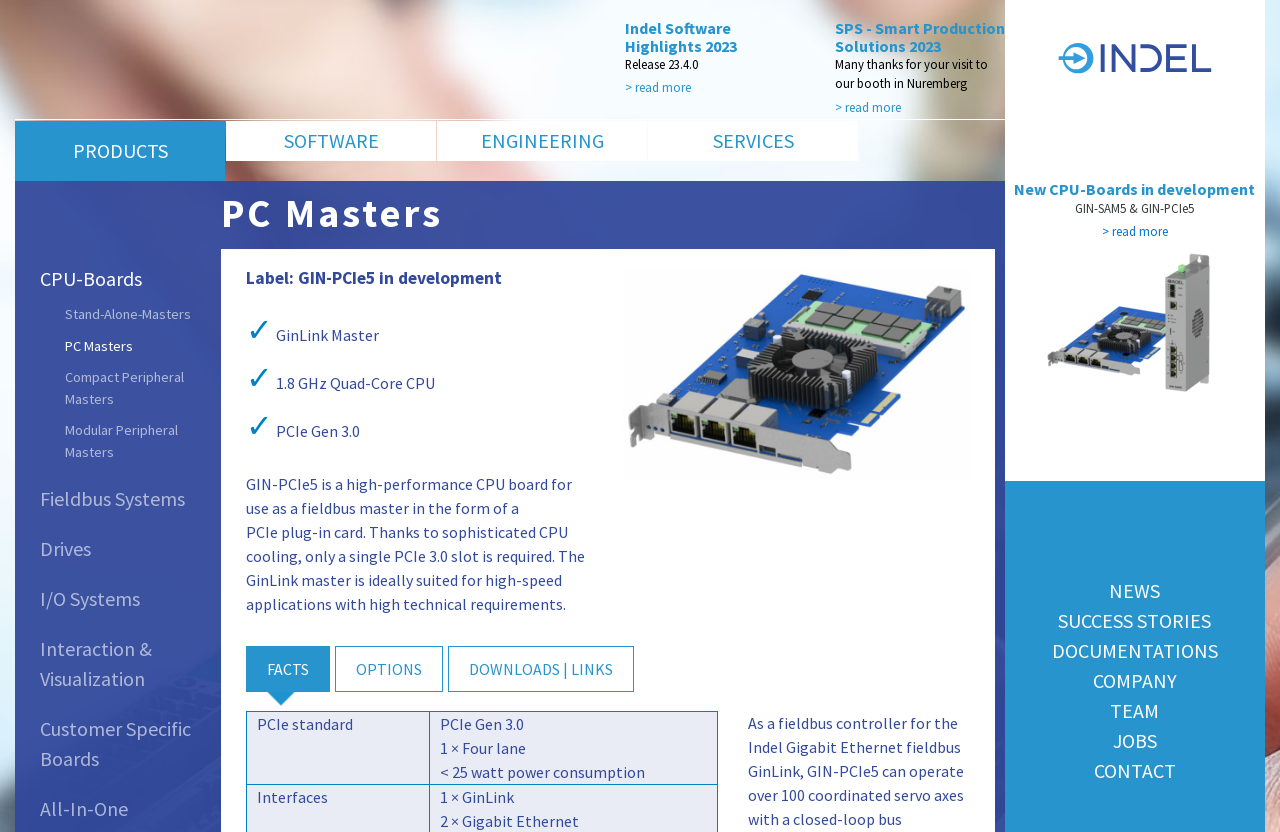Locate the bounding box coordinates of the area where you should click to accomplish the instruction: "Read more about 'Indel Software Highlights 2023'".

[0.488, 0.095, 0.54, 0.115]